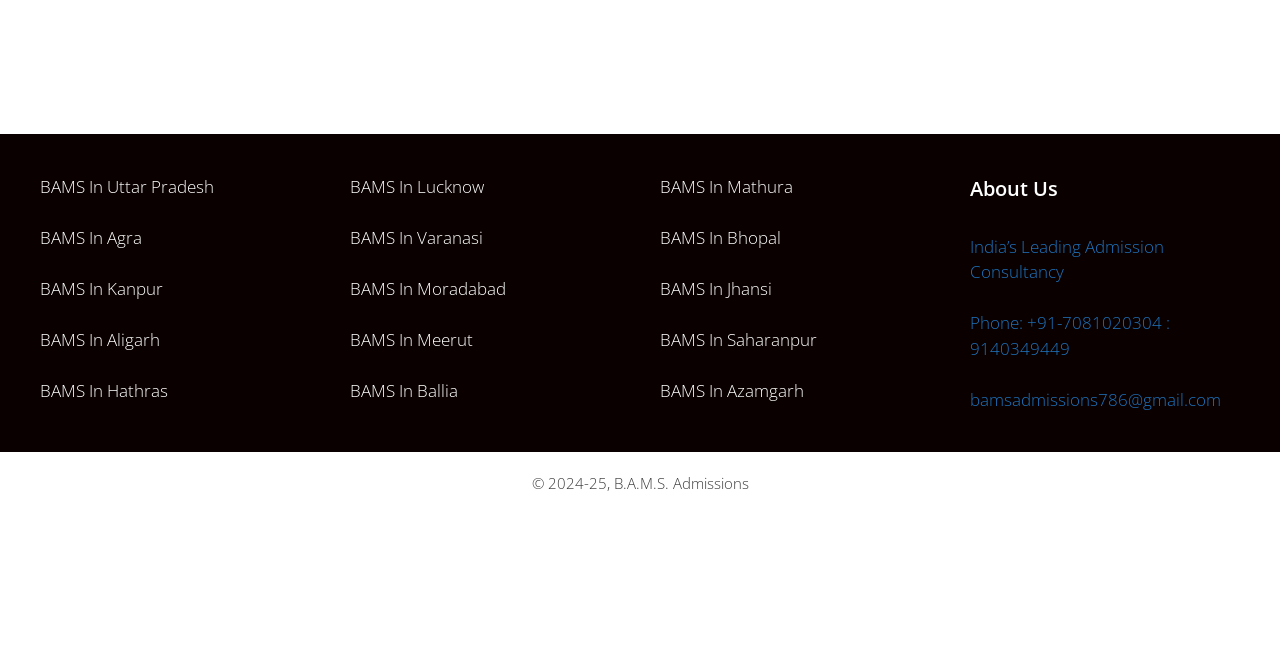Identify the bounding box coordinates of the area that should be clicked in order to complete the given instruction: "Click on BAMS In Uttar Pradesh". The bounding box coordinates should be four float numbers between 0 and 1, i.e., [left, top, right, bottom].

[0.031, 0.261, 0.167, 0.295]